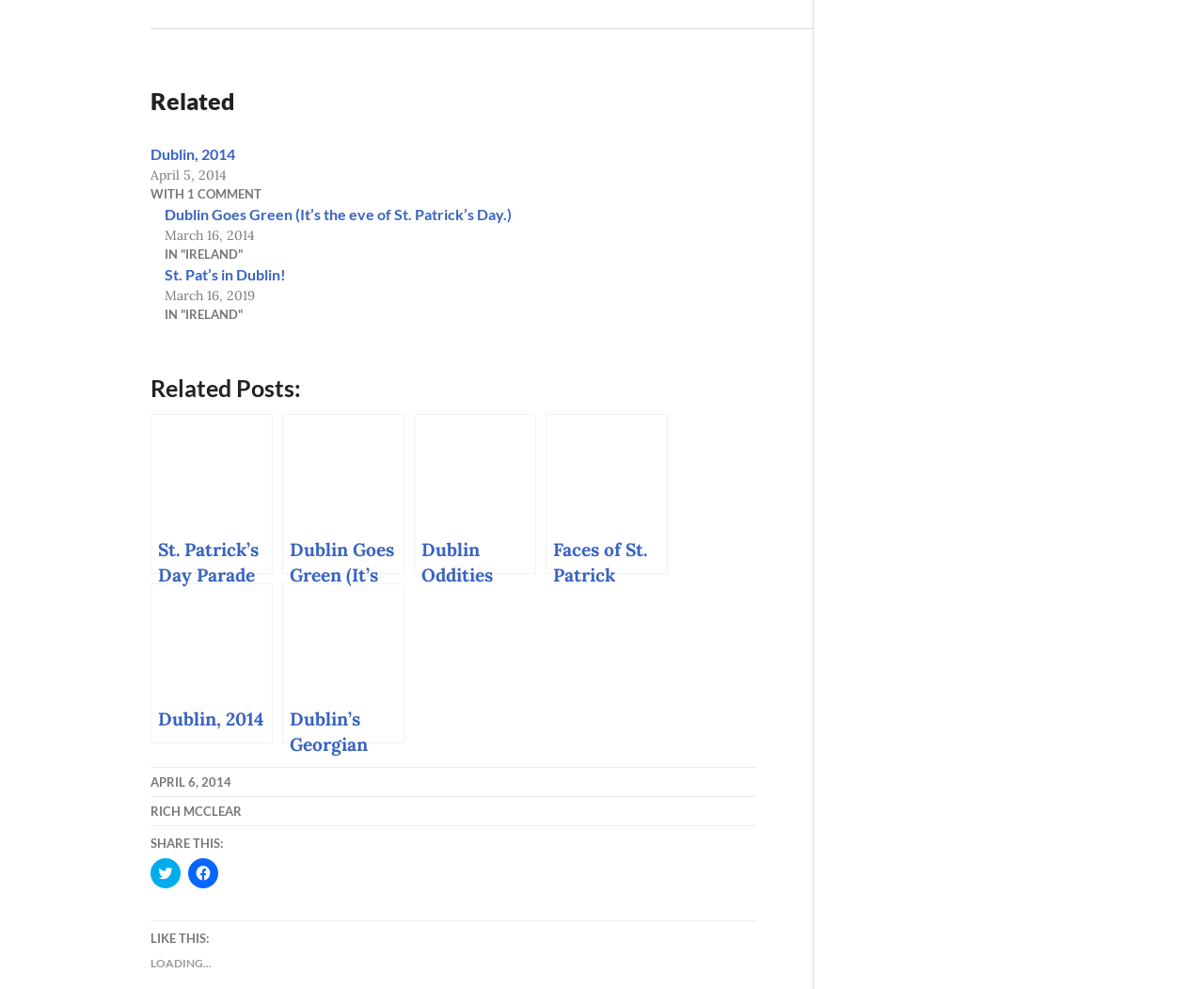Please find the bounding box coordinates of the element that needs to be clicked to perform the following instruction: "Share on Twitter". The bounding box coordinates should be four float numbers between 0 and 1, represented as [left, top, right, bottom].

[0.125, 0.868, 0.15, 0.898]